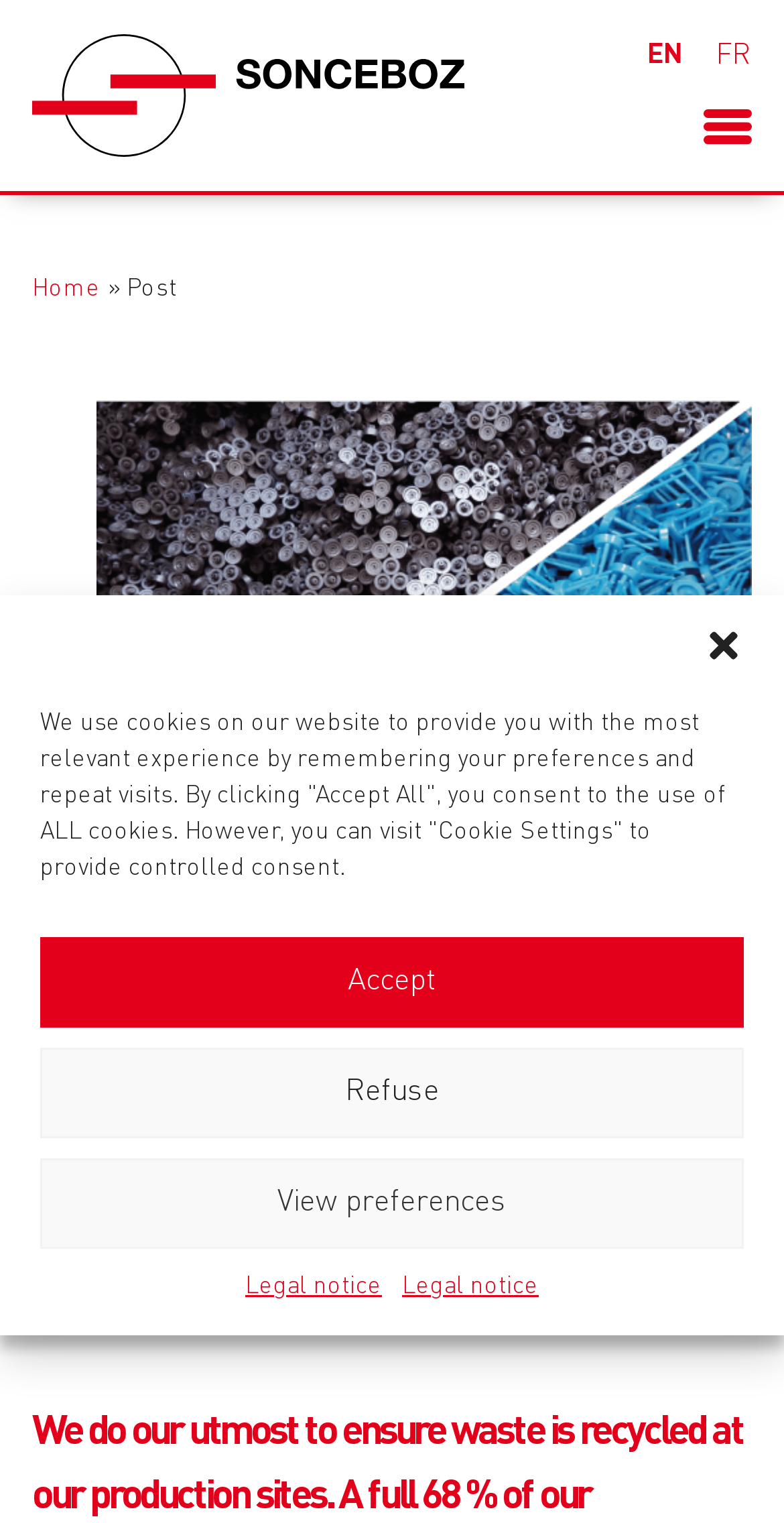Utilize the details in the image to give a detailed response to the question: What is the purpose of the button with an image of a person?

I found a button with an image of a person and bounding box coordinates [0.897, 0.062, 0.959, 0.104]. The button is described as 'expanded: False controls: primary-menu', which suggests that it is used to view the primary menu.